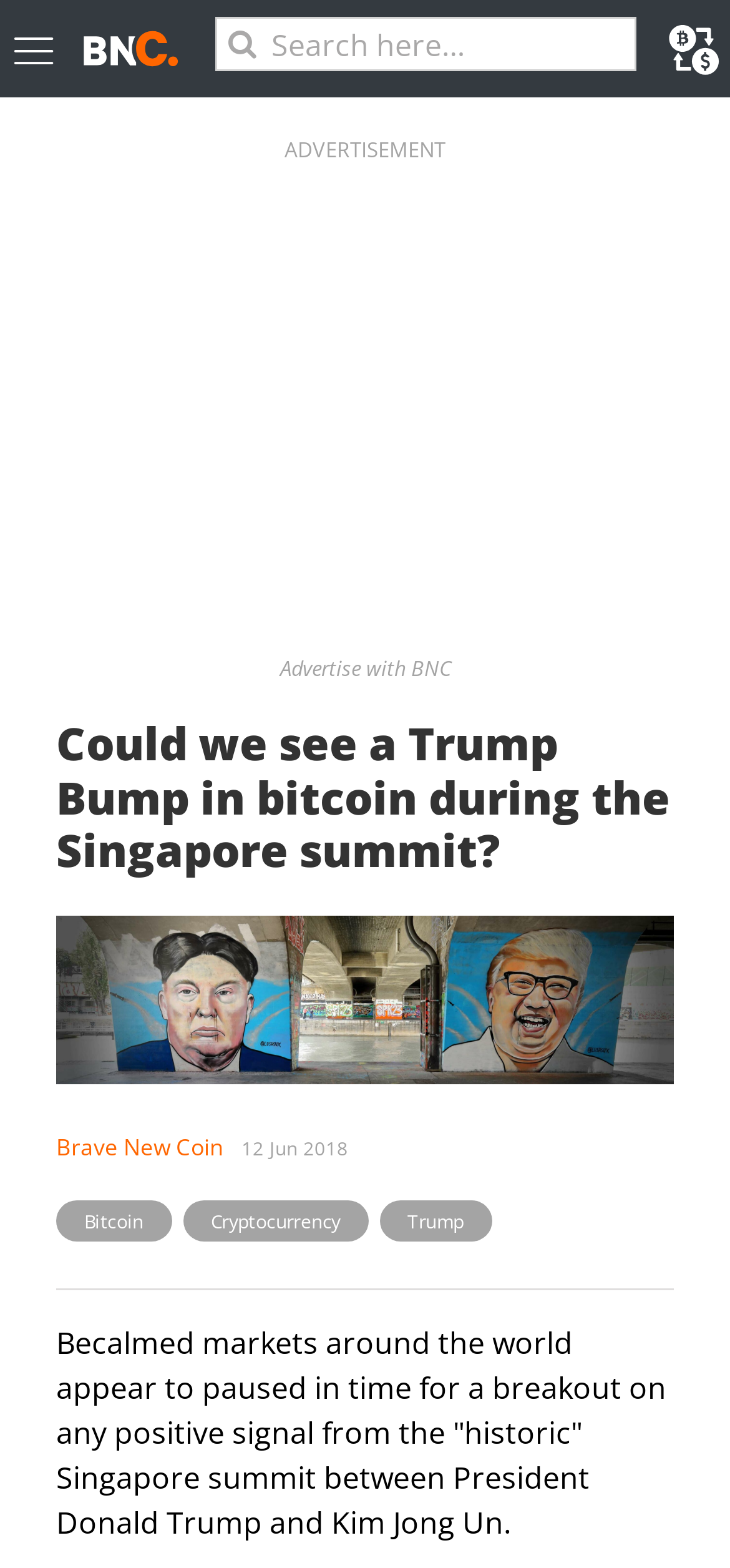What is the date of the article?
Observe the image and answer the question with a one-word or short phrase response.

12 Jun 2018